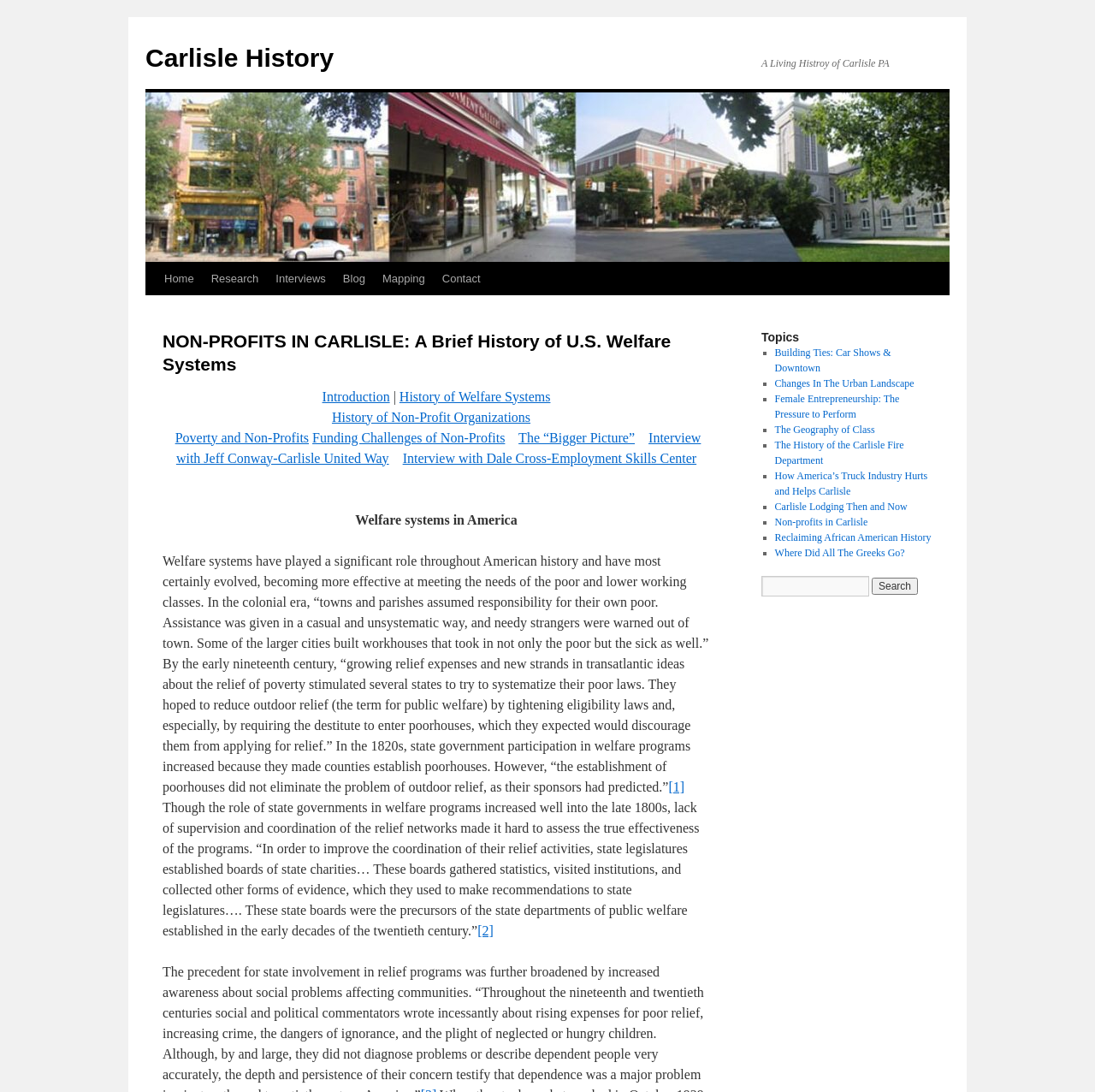Could you specify the bounding box coordinates for the clickable section to complete the following instruction: "Explore the 'Non-profits in Carlisle' topic"?

[0.707, 0.473, 0.792, 0.484]